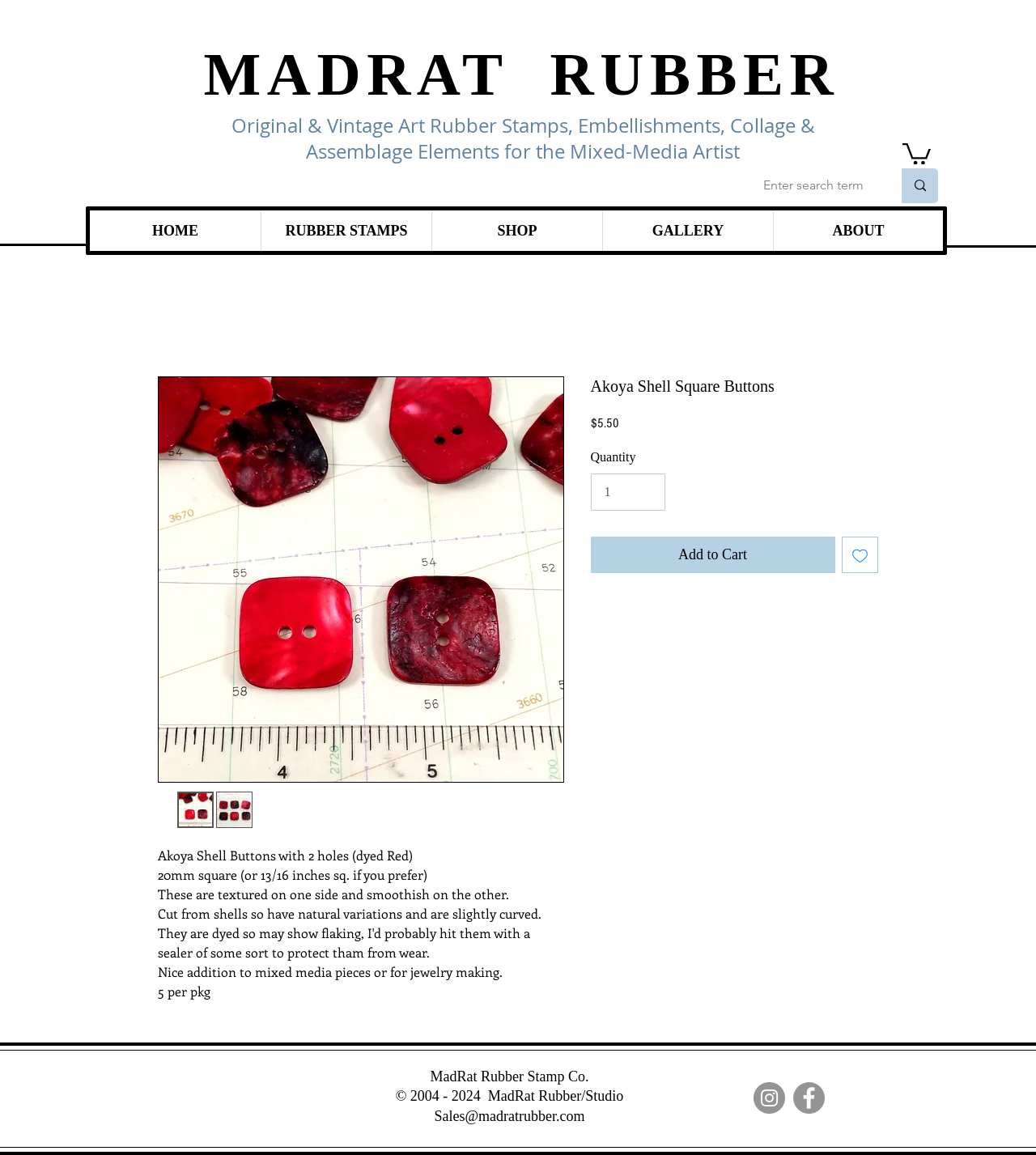Provide a brief response to the question below using one word or phrase:
What is the price of the Akoya Shell Square Buttons?

$5.50